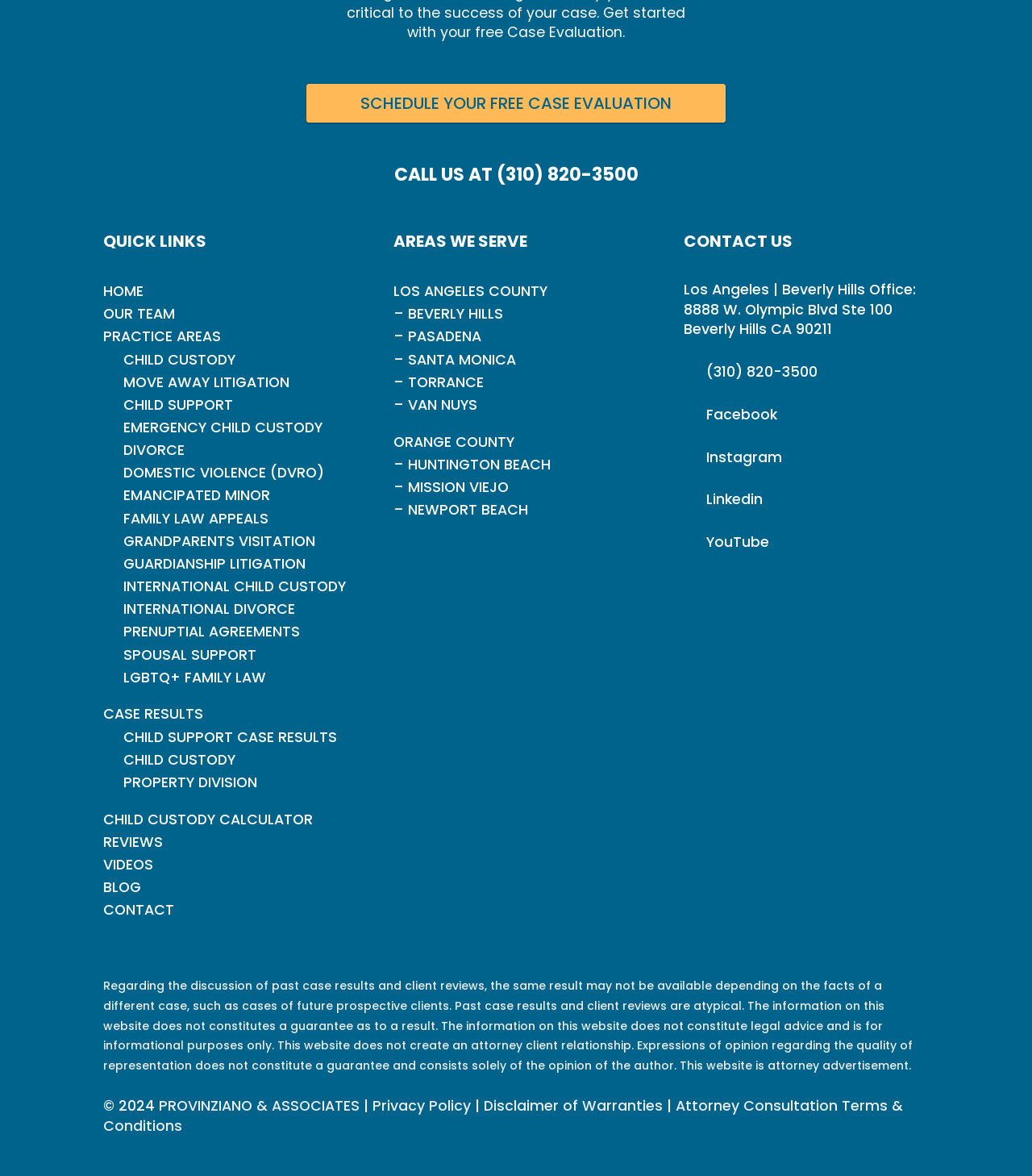Provide the bounding box coordinates of the section that needs to be clicked to accomplish the following instruction: "Click on the 'Home' link."

None